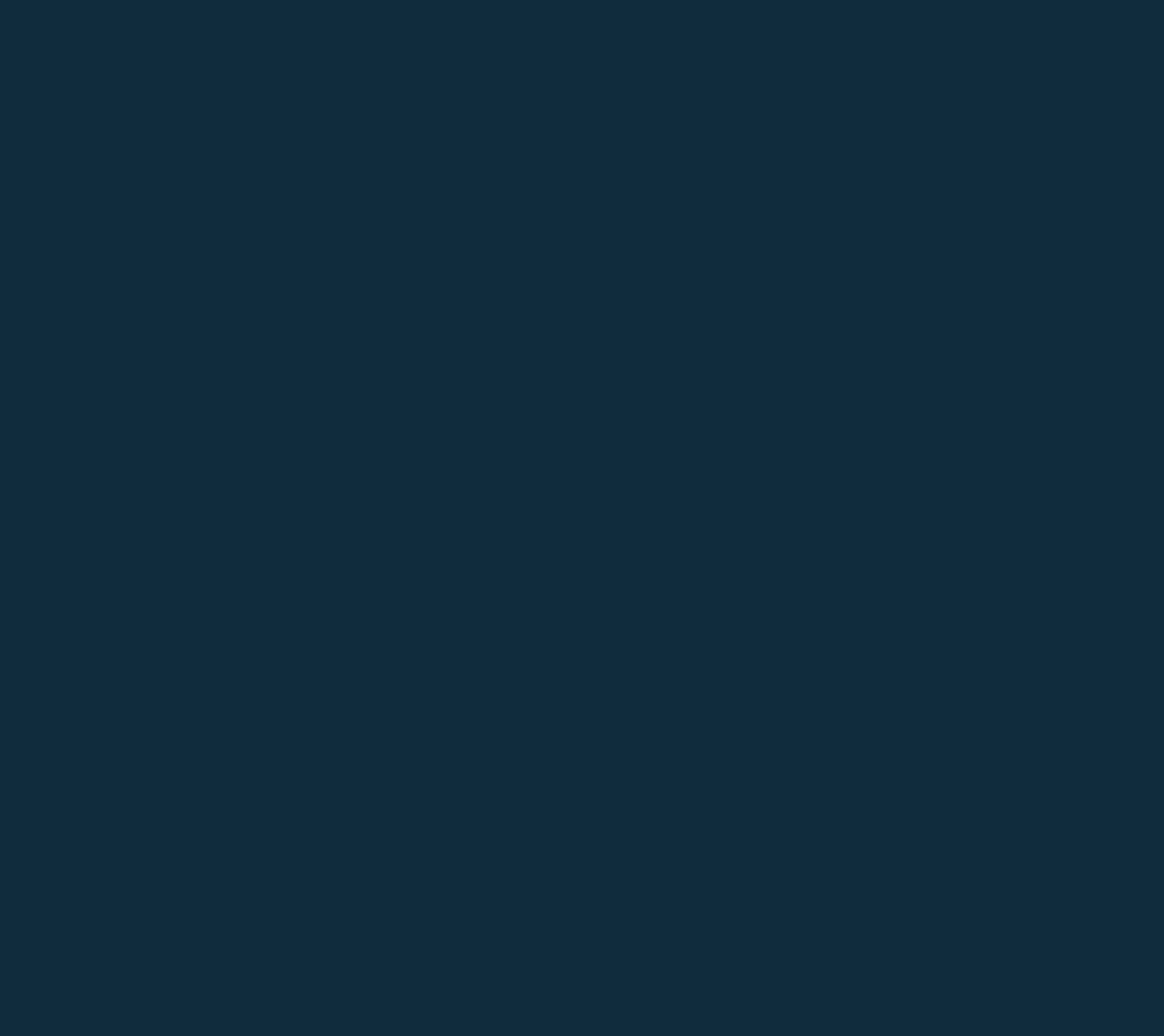Please give a succinct answer using a single word or phrase:
Who is the subject of the article?

Gerry Marsden